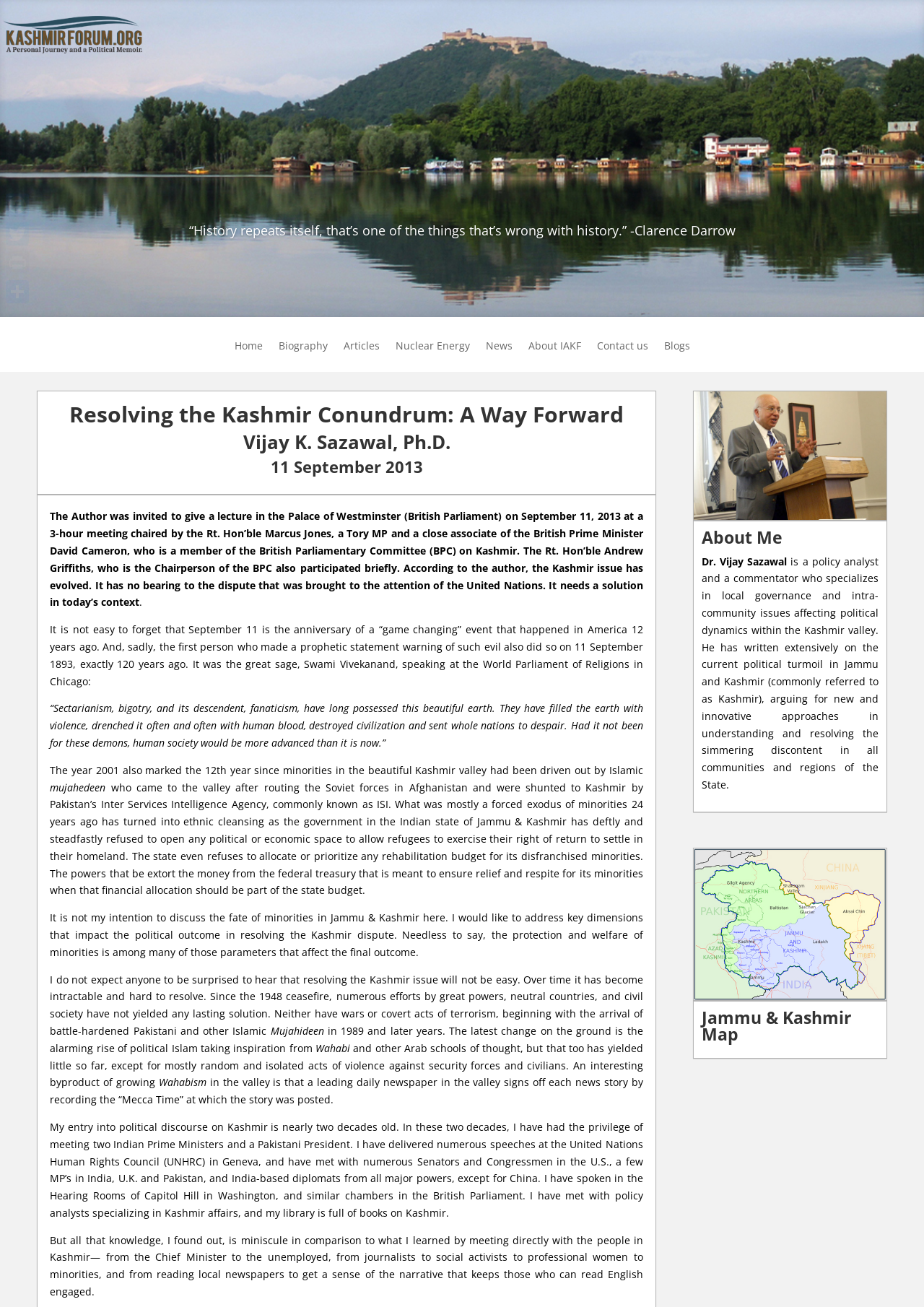Please find and report the bounding box coordinates of the element to click in order to perform the following action: "Go to Home page". The coordinates should be expressed as four float numbers between 0 and 1, in the format [left, top, right, bottom].

[0.254, 0.261, 0.284, 0.285]